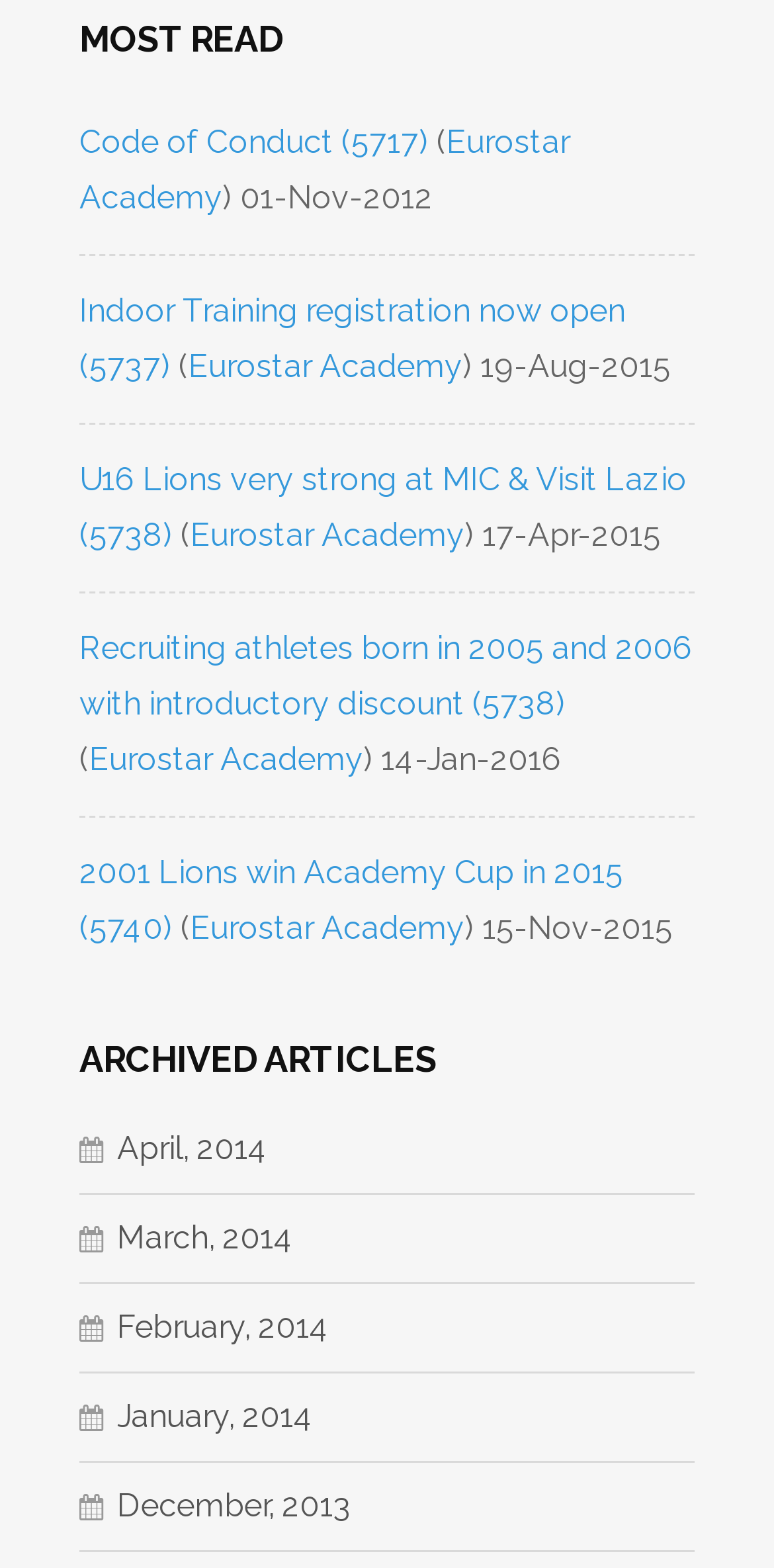Please identify the bounding box coordinates of the element that needs to be clicked to execute the following command: "Learn about Eurostar Academy". Provide the bounding box using four float numbers between 0 and 1, formatted as [left, top, right, bottom].

[0.103, 0.078, 0.736, 0.137]